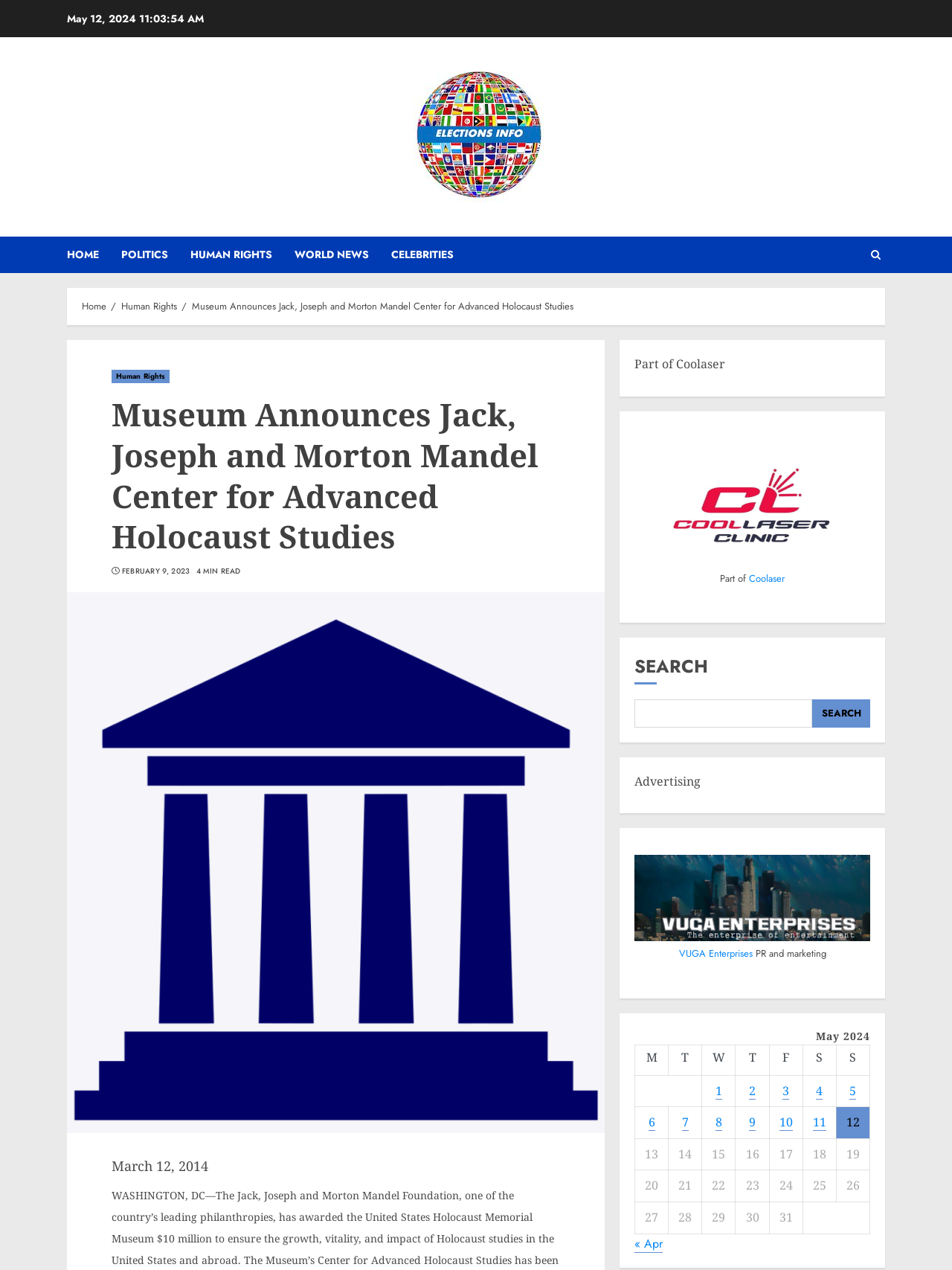Could you identify the text that serves as the heading for this webpage?

Museum Announces Jack, Joseph and Morton Mandel Center for Advanced Holocaust Studies